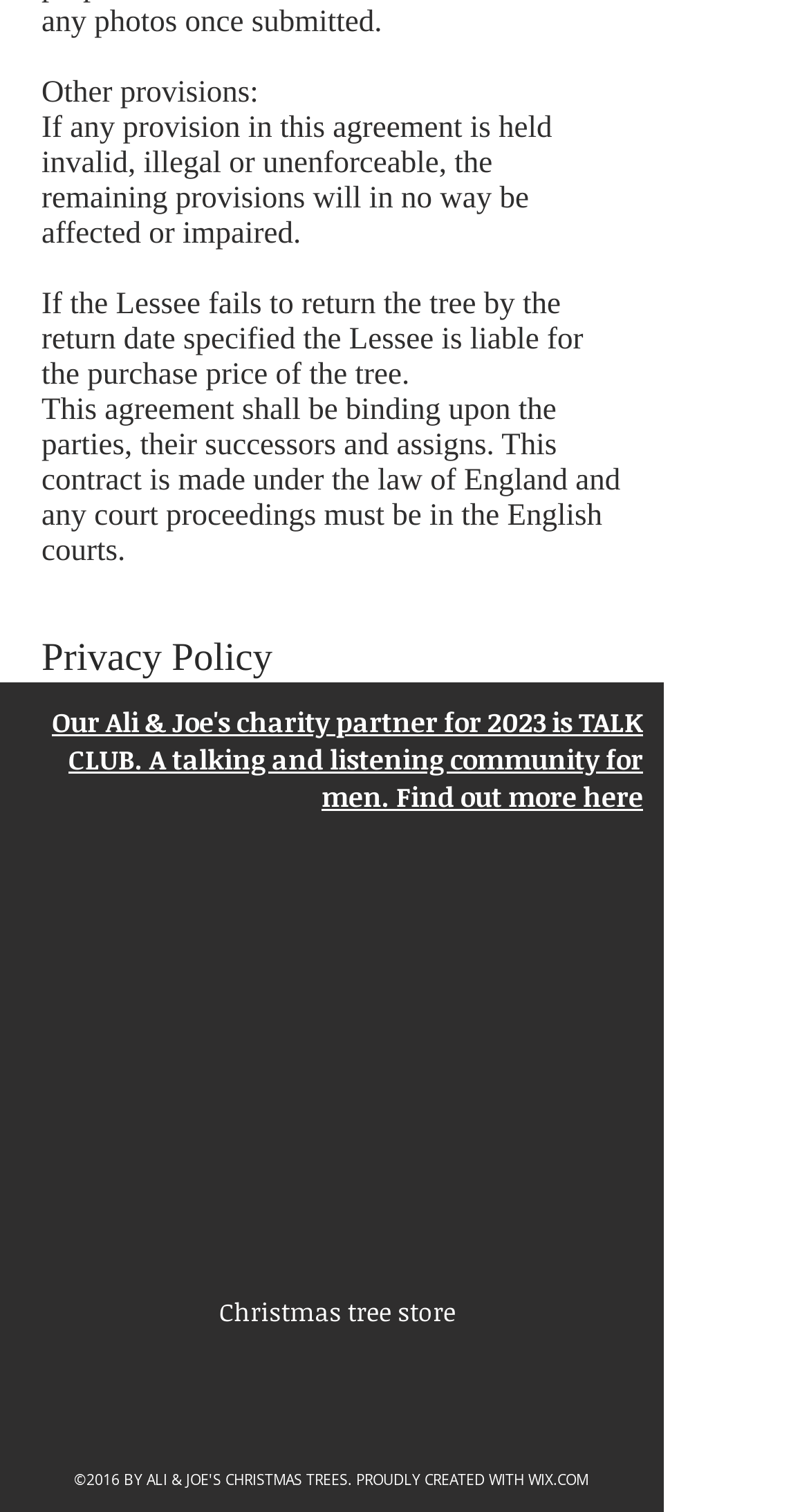What is the consequence if the Lessee fails to return the tree by the return date?
Analyze the screenshot and provide a detailed answer to the question.

The answer can be found in the StaticText element 'If the Lessee fails to return the tree by the return date specified the Lessee is liable for the purchase price of the tree.' which is located in the Root Element section of the webpage.